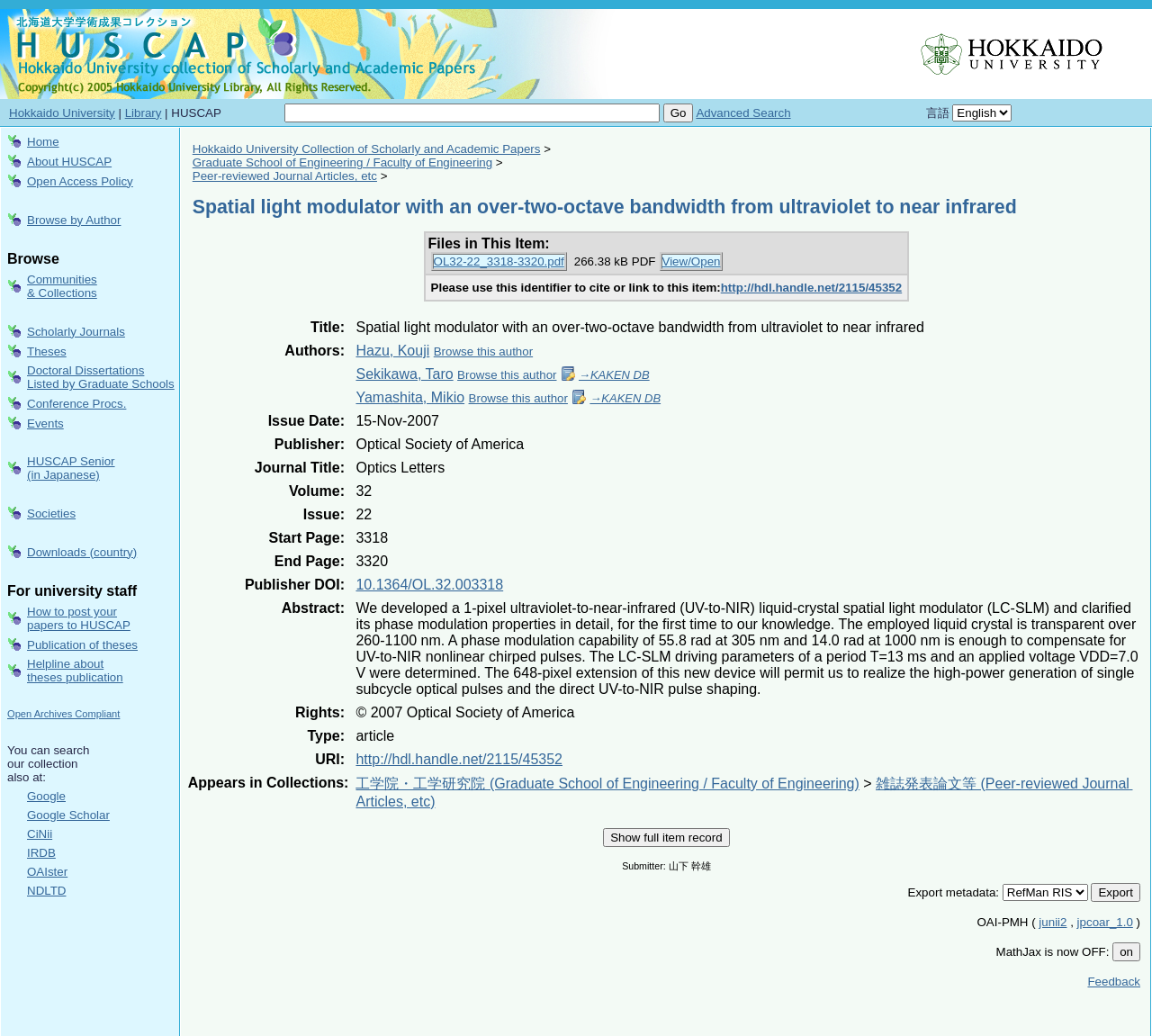Find the headline of the webpage and generate its text content.

Spatial light modulator with an over-two-octave bandwidth from ultraviolet to near infrared